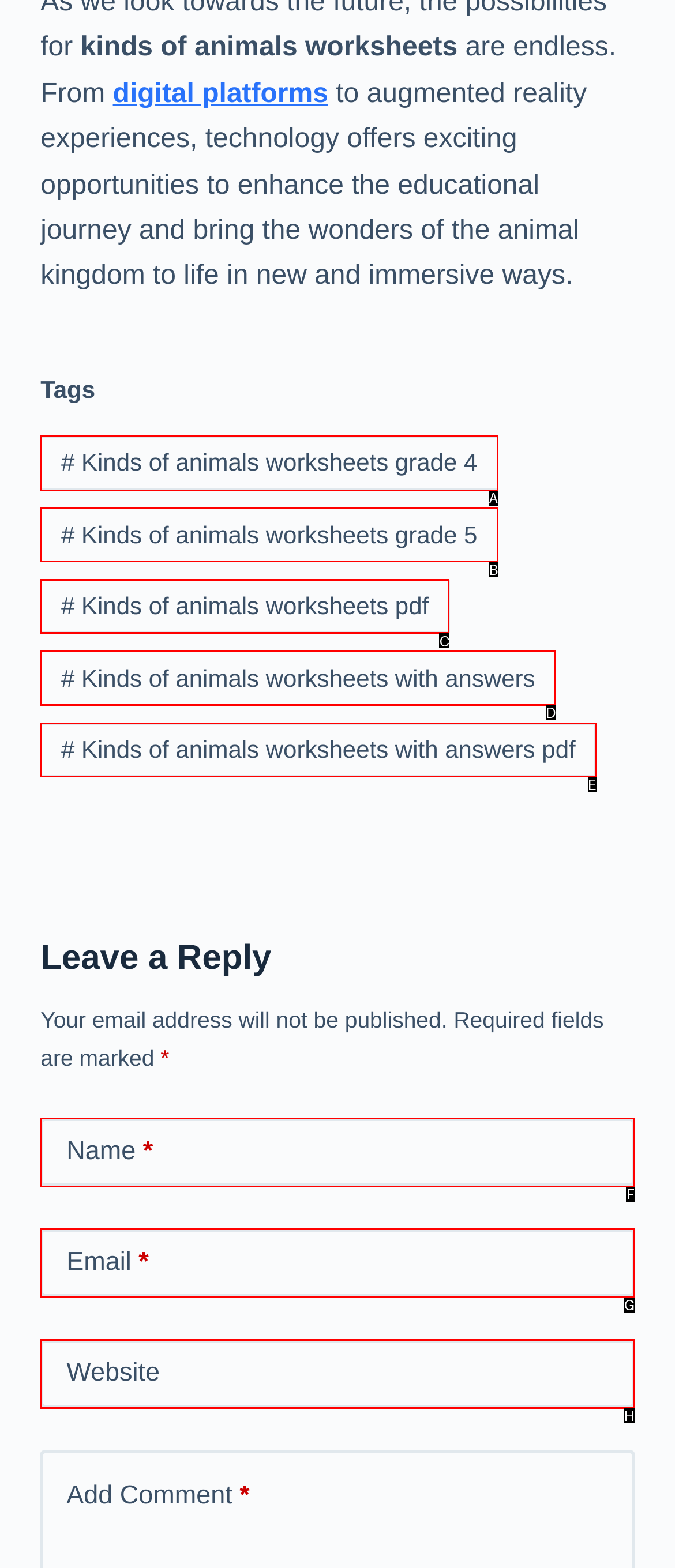Pick the option that should be clicked to perform the following task: Click on the link to view kinds of animals worksheets for grade 4
Answer with the letter of the selected option from the available choices.

A